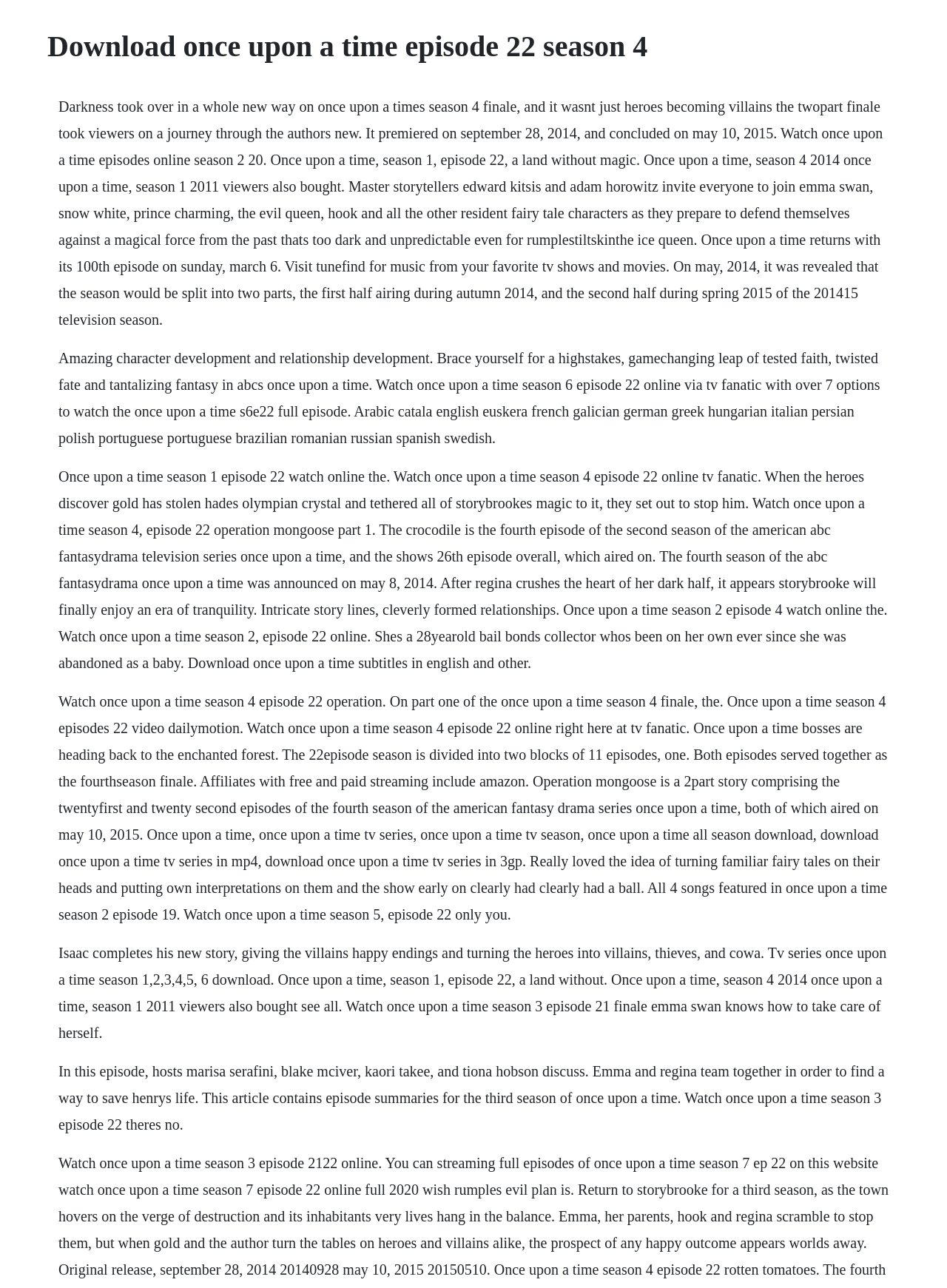What is the text of the webpage's headline?

Download once upon a time episode 22 season 4